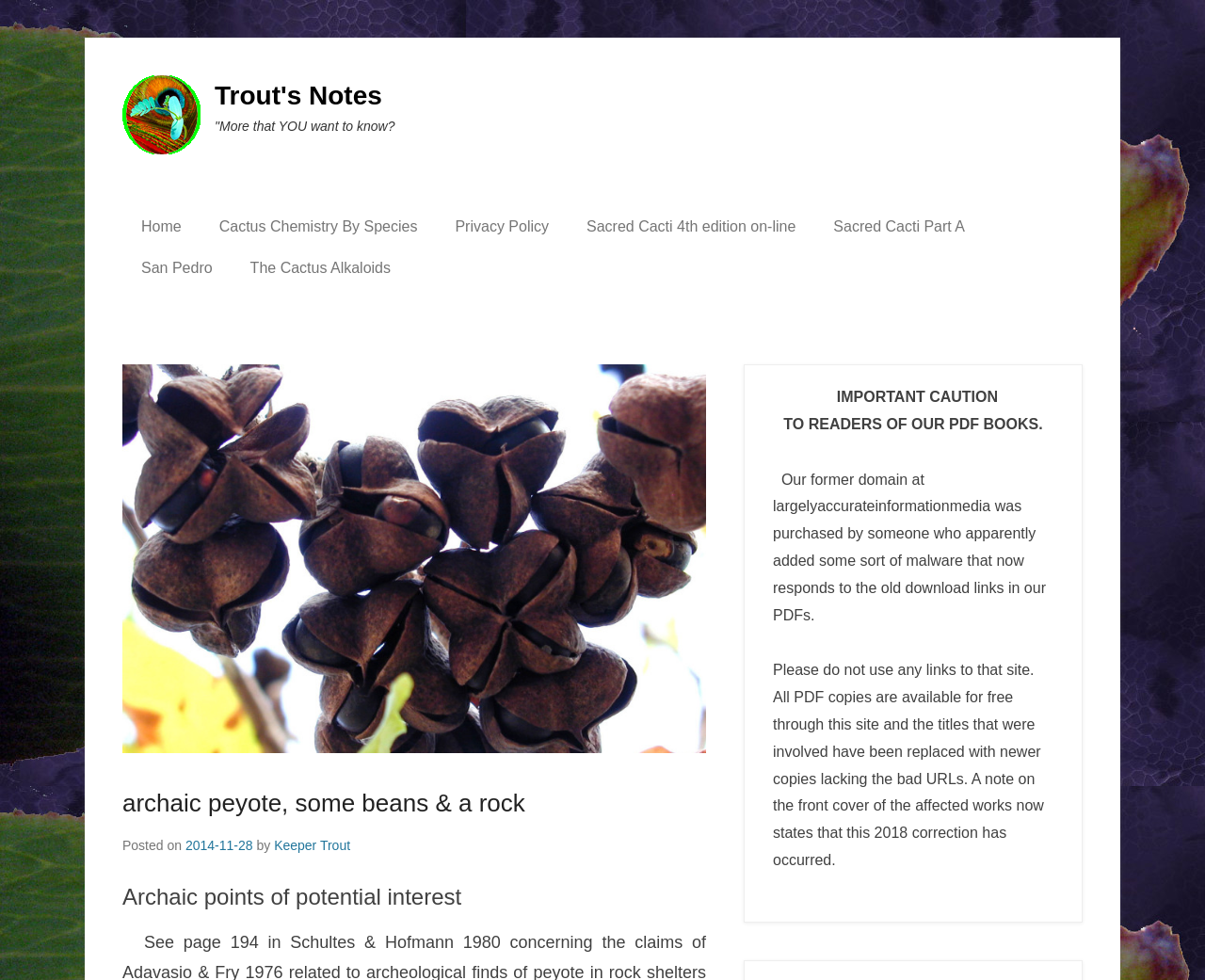Locate the bounding box coordinates of the segment that needs to be clicked to meet this instruction: "Read the 'Archaic points of potential interest' section".

[0.102, 0.895, 0.586, 0.936]